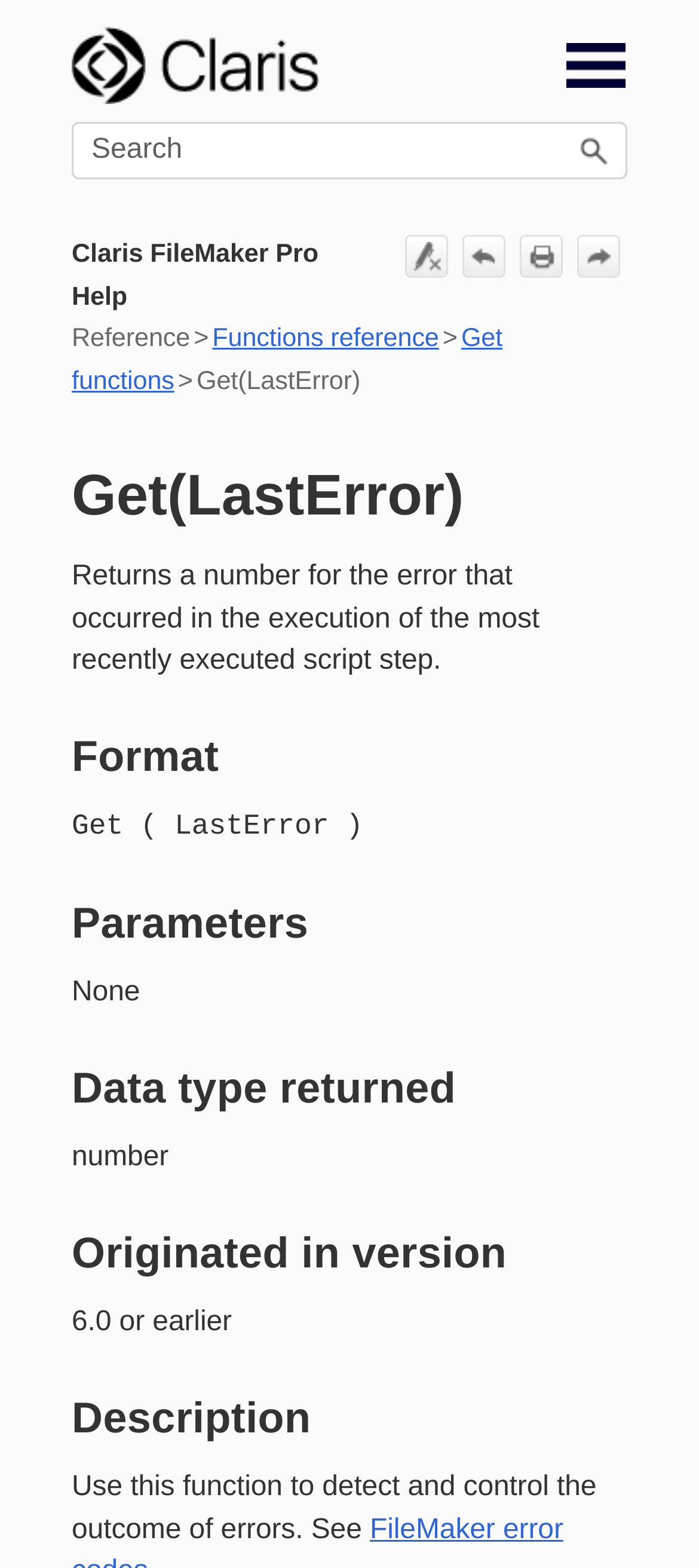Offer an in-depth caption of the entire webpage.

The webpage is a help page for Claris FileMaker Pro, specifically focused on the "Get(LastError)" function. At the top, there is a link to "Skip To Main Content" and a button to "Show Navigation Panel" on the right side. The Claris logo is displayed on the top left, accompanied by a search box and a "Submit Search" button on the right.

Below the search box, there are several buttons, including "Remove Highlights", "Navigate previous", "Print", and "Navigate next", each with an accompanying icon. The main content of the page is divided into sections, starting with the title "Get(LastError)" and a brief description of the function.

The page is organized into sections, including "Breadcrumbs" with links to "Reference" and "Functions reference", and "Get functions". The main content is divided into sections with headings, including "Format", "Parameters", "Data type returned", "Originated in version", and "Description". Each section contains a brief description or information about the "Get(LastError)" function.

Throughout the page, there are several static text elements and links providing more information about the function and its usage. The overall layout is organized and easy to follow, with clear headings and concise text.